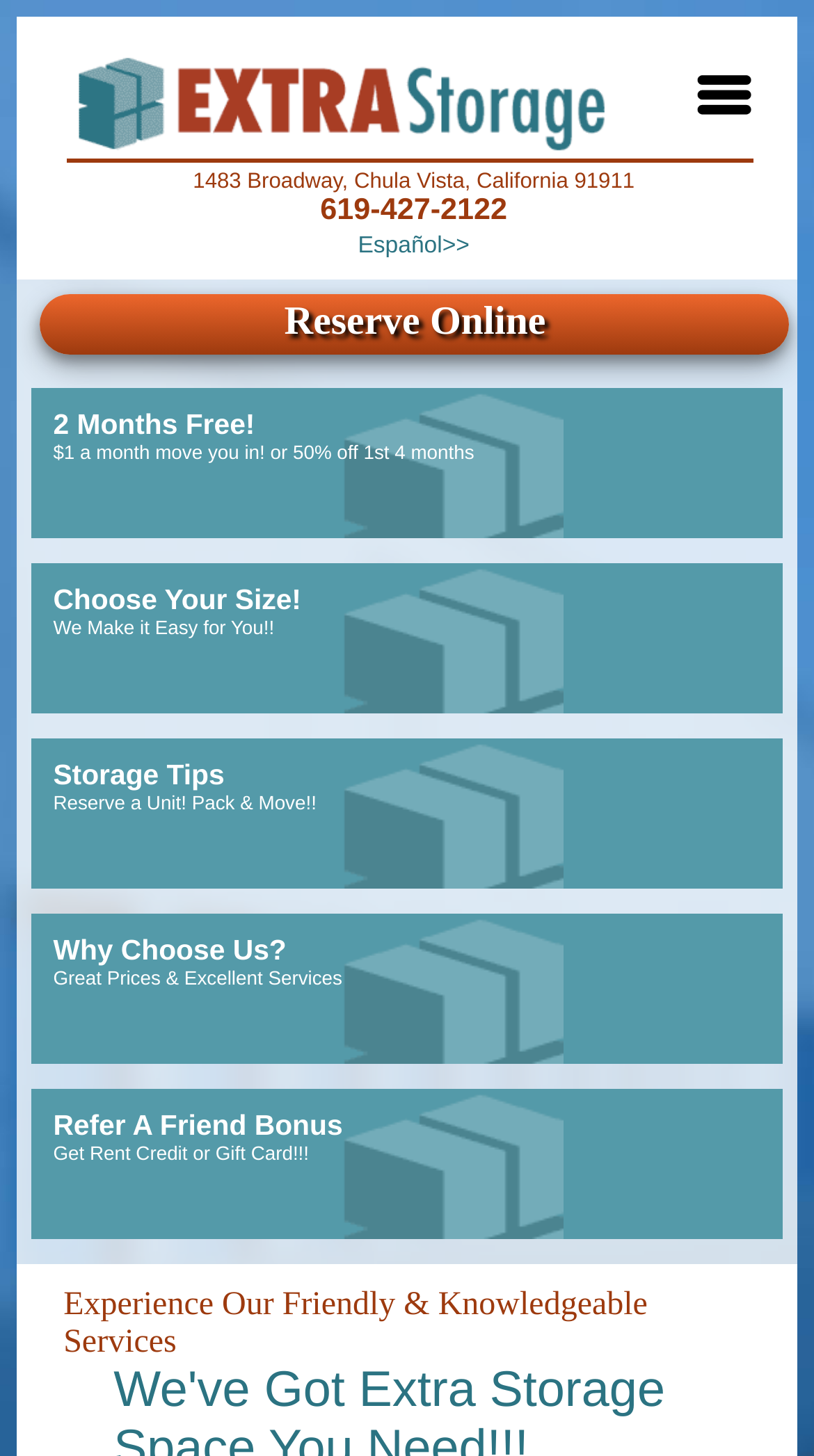Describe all the significant parts and information present on the webpage.

This webpage is about Chula Vista Extra Storage, a self-storage facility in Chula Vista, California. At the top left, there is a logo of Chula Vista Self Public Storage Units, accompanied by a link to the logo. Next to the logo, there is a heading displaying the facility's address, "1483 Broadway, Chula Vista, California 91911". Below the address, there is a heading showing the phone number, "619-427-2122". 

On the top right, there is a menu link with an associated image. Below the menu, there is a link to switch to Español. 

The main content of the webpage is divided into several sections. On the left side, there are five links with headings, including "Reserve Online", "2 Months Free!", "Choose Your Size!", "Storage Tips", and "Why Choose Us?". Each link has a brief description of the service or promotion offered by the storage facility. 

At the bottom of the page, there is a heading that reads "Experience Our Friendly & Knowledgeable Services". Additionally, there is a link to "Refer A Friend Bonus" with a description of the reward program.